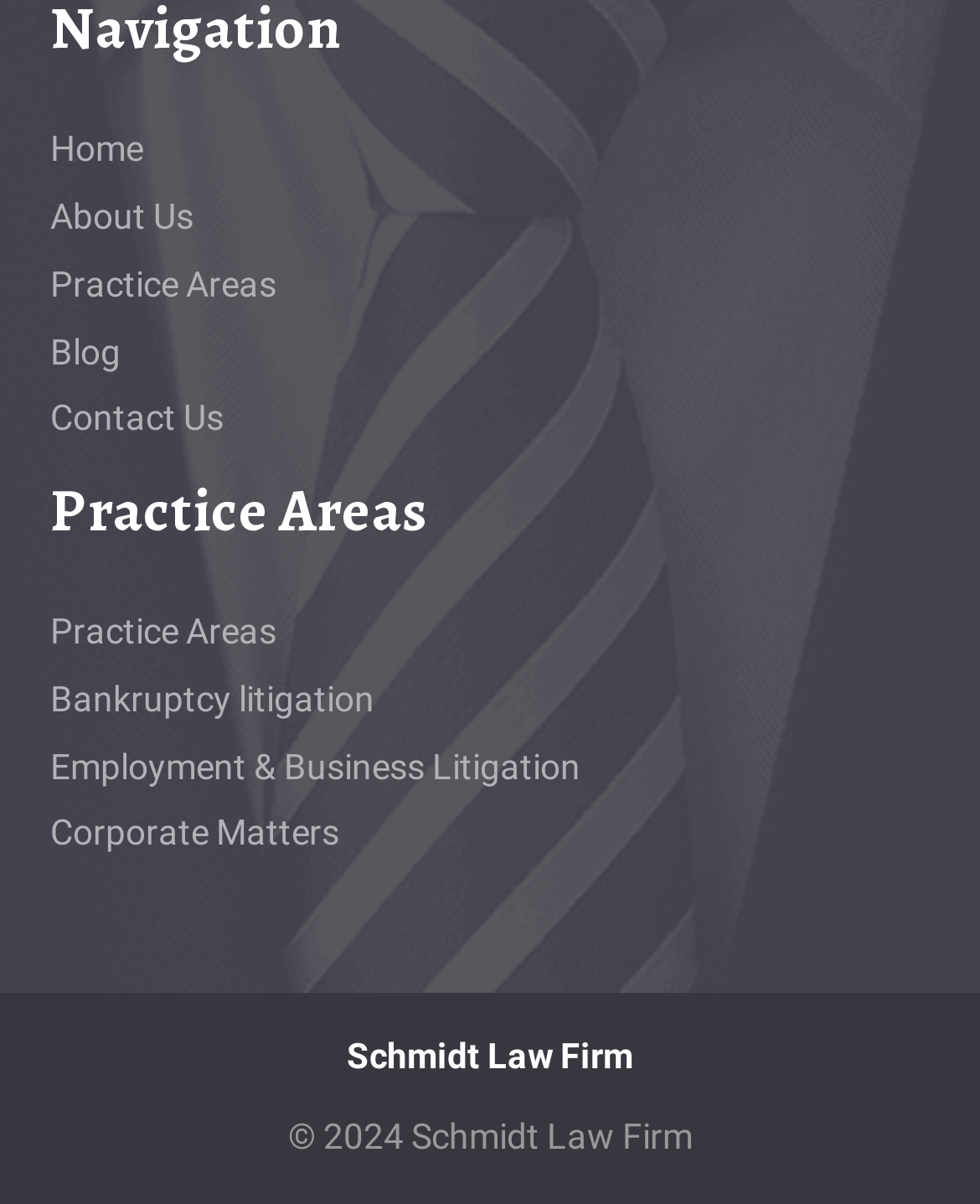From the webpage screenshot, identify the region described by Contact Us. Provide the bounding box coordinates as (top-left x, top-left y, bottom-right x, bottom-right y), with each value being a floating point number between 0 and 1.

[0.051, 0.324, 0.949, 0.374]